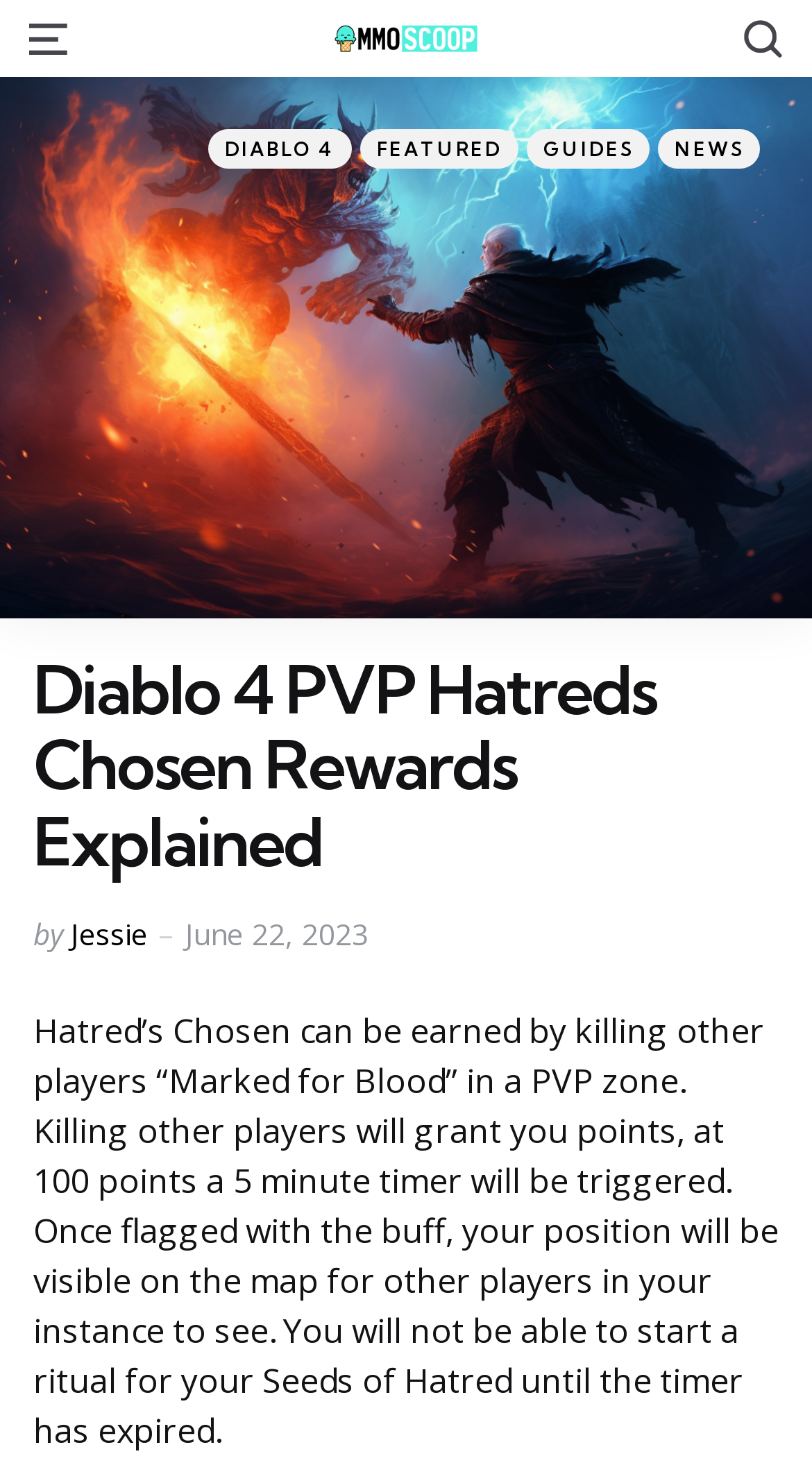Identify and extract the main heading from the webpage.

Diablo 4 PVP Hatreds Chosen Rewards Explained